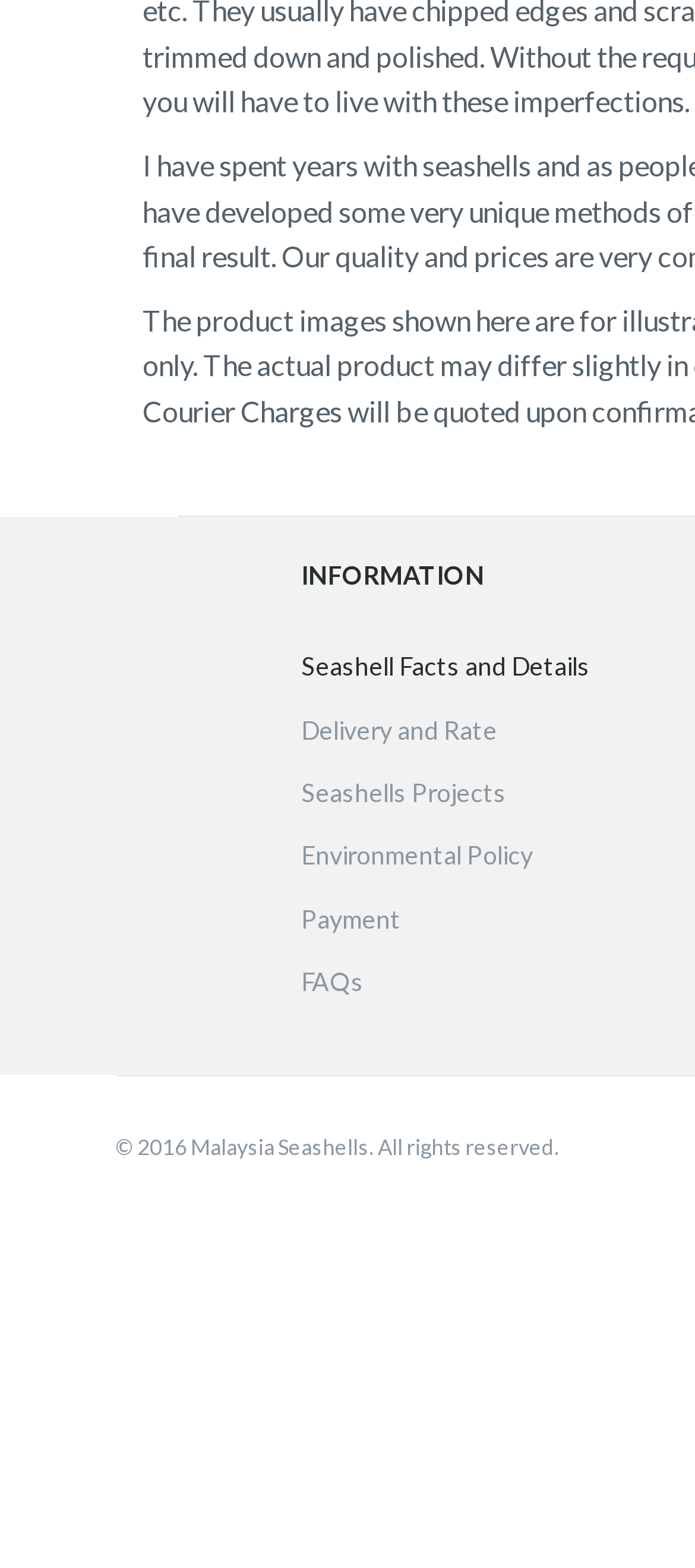Give a concise answer of one word or phrase to the question: 
What is the last link under the 'INFORMATION' heading?

FAQs